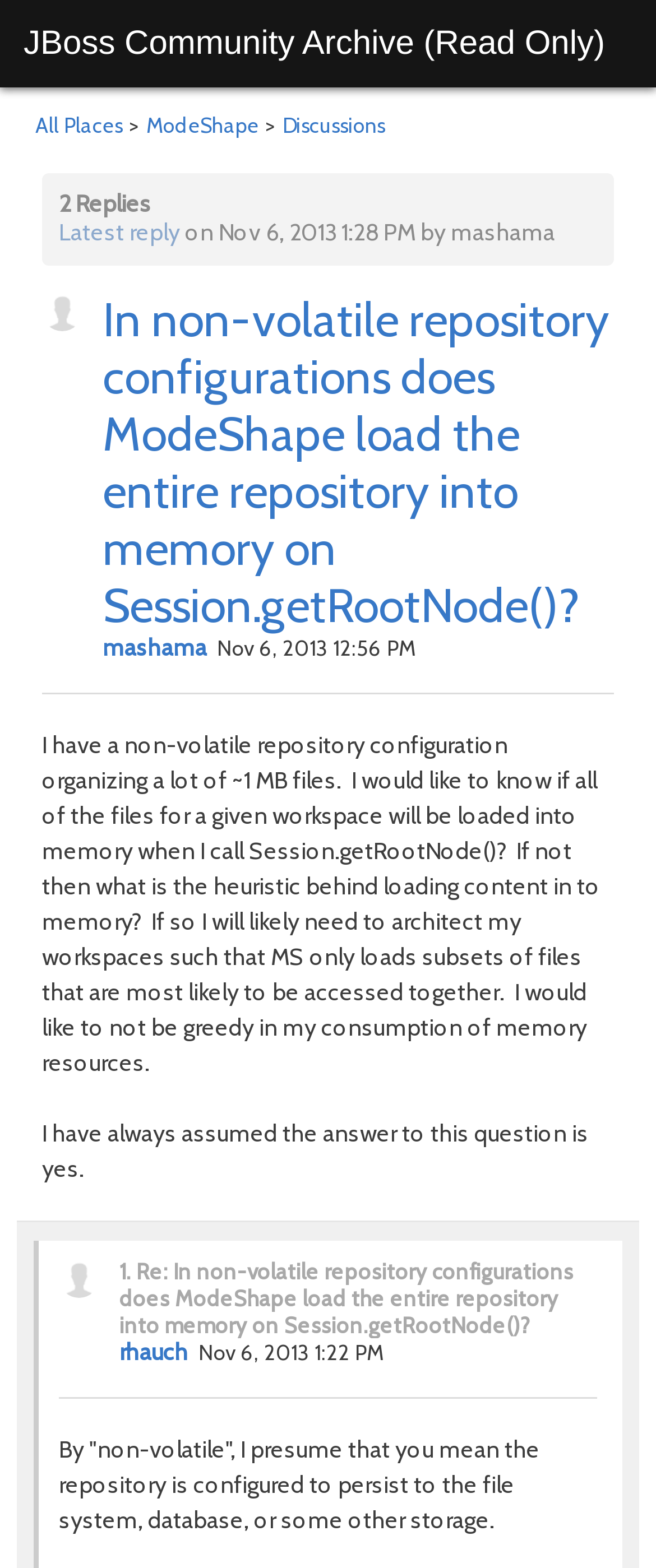Identify the coordinates of the bounding box for the element that must be clicked to accomplish the instruction: "View the discussion 'In non-volatile repository configurations does ModeShape load the entire repository into memory on Session.getRootNode()?'".

[0.156, 0.185, 0.928, 0.404]